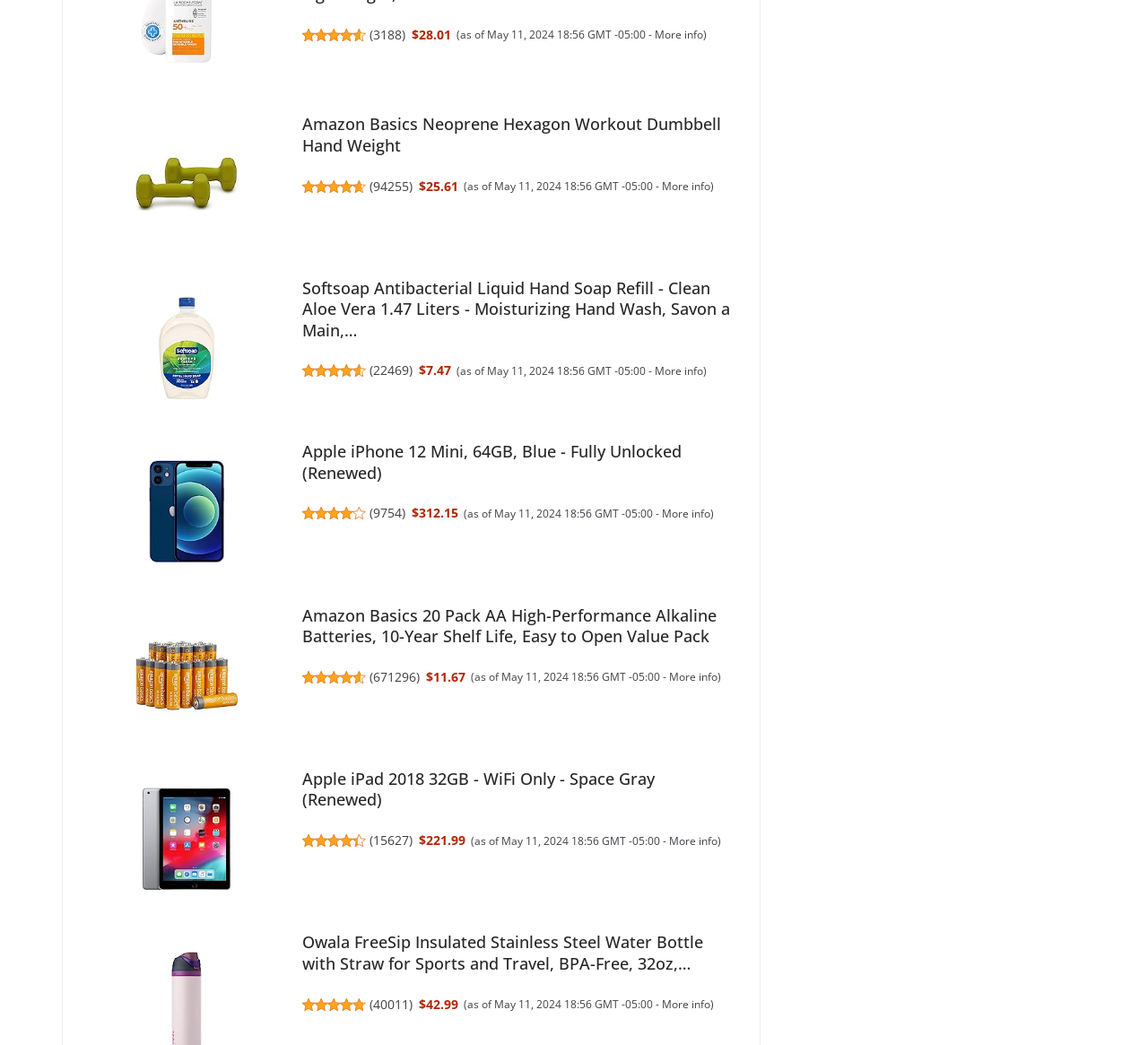Please provide a comprehensive answer to the question based on the screenshot: What is the price of the Owala FreeSip Insulated Stainless Steel Water Bottle?

I looked at the product listing with the heading 'Owala FreeSip Insulated Stainless Steel Water Bottle with Straw for Sports and Travel, BPA-Free, 32oz,…', but the price is not listed.